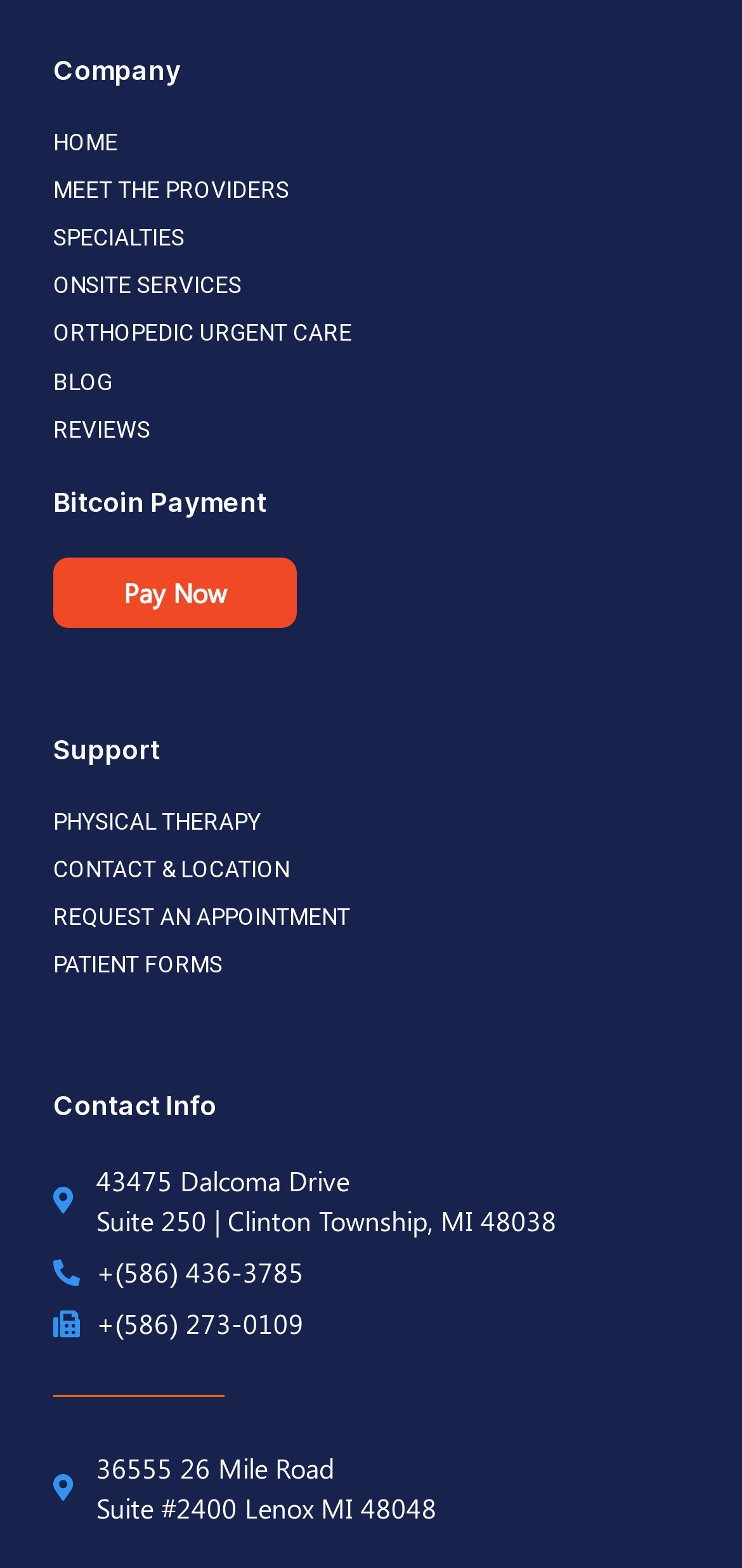Please identify the bounding box coordinates of the element's region that needs to be clicked to fulfill the following instruction: "Click on the Pay Now link". The bounding box coordinates should consist of four float numbers between 0 and 1, i.e., [left, top, right, bottom].

[0.072, 0.355, 0.4, 0.4]